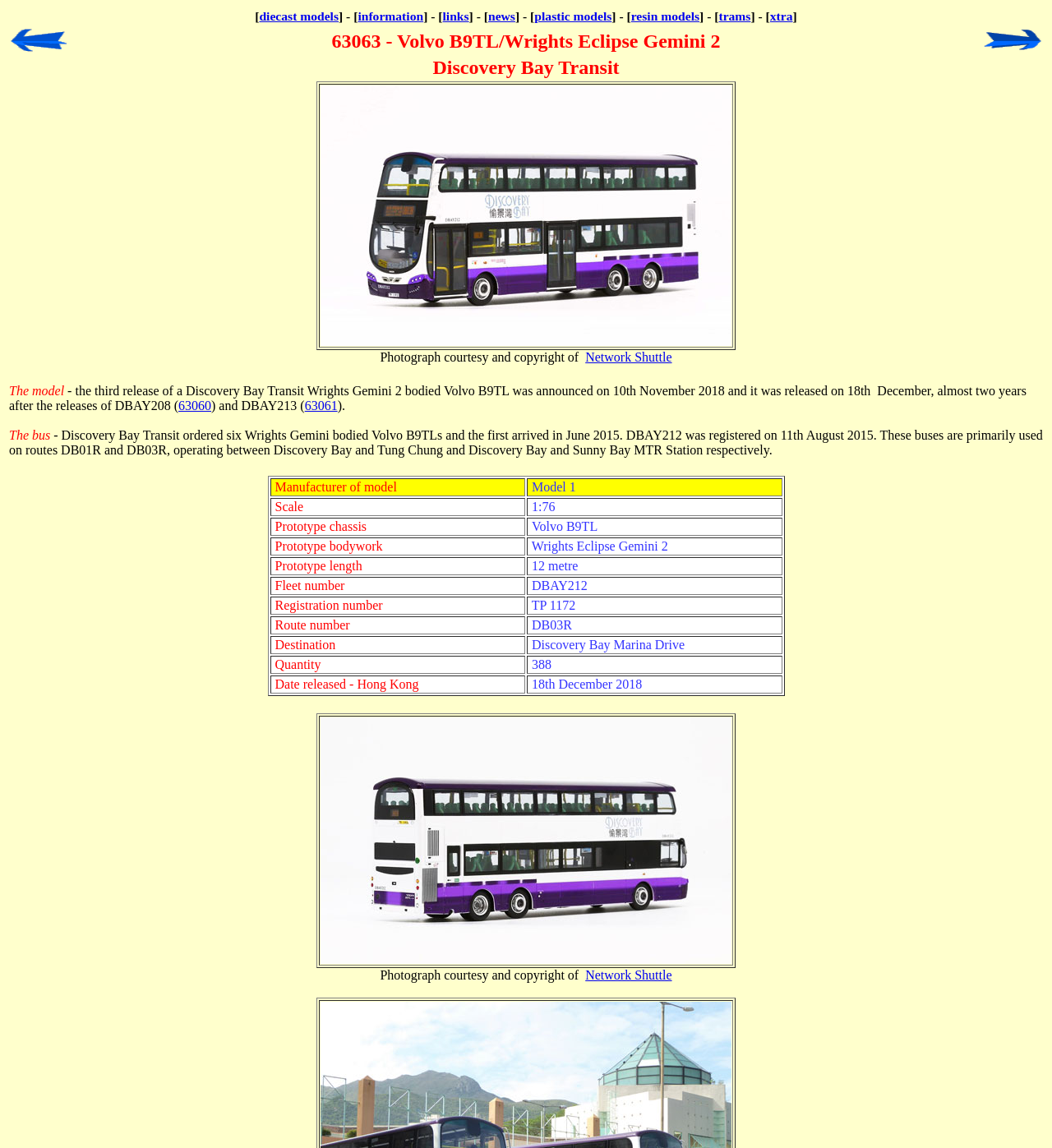Offer a detailed account of what is visible on the webpage.

This webpage is about a specific bus model, the 63063 - Discovery Bay Transit - Wrights Gemini 2 bodied Volvo B9TL double-decker produced by Model 1. At the top, there is a navigation menu with links to various categories, including diecast models, information, links, news, plastic models, resin models, trams, and xtra.

Below the navigation menu, there is a table with two columns. The left column contains a link, and the right column contains the title "63063 - Volvo B9TL/Wrights Eclipse Gemini 2" and another link. 

Following this table, there is a photograph with a caption "Photograph courtesy and copyright of Network Shuttle" and a link to Network Shuttle. Below the photograph, there is a link to click on the image for a larger photograph.

The main content of the webpage is a detailed description of the bus model, including its release date, prototype chassis, bodywork, length, fleet number, registration number, route number, destination, quantity, and date released in Hong Kong. This information is presented in a table with two columns, with the left column containing the category and the right column containing the corresponding information.

At the bottom of the webpage, there is a block of empty space, followed by a series of tables with additional information about the bus model.